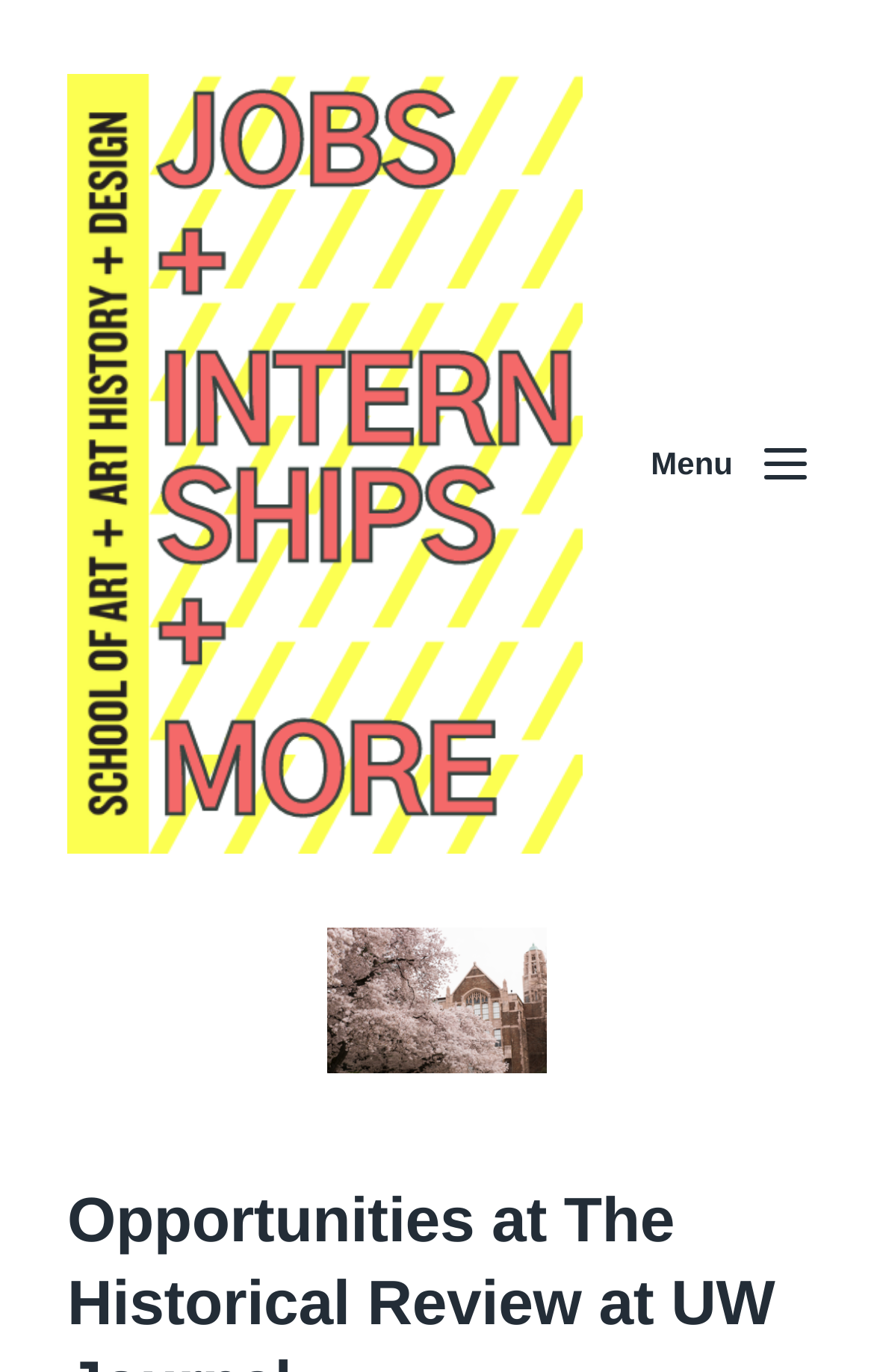Given the element description Menu Close, specify the bounding box coordinates of the corresponding UI element in the format (top-left x, top-left y, bottom-right x, bottom-right y). All values must be between 0 and 1.

[0.667, 0.297, 0.923, 0.379]